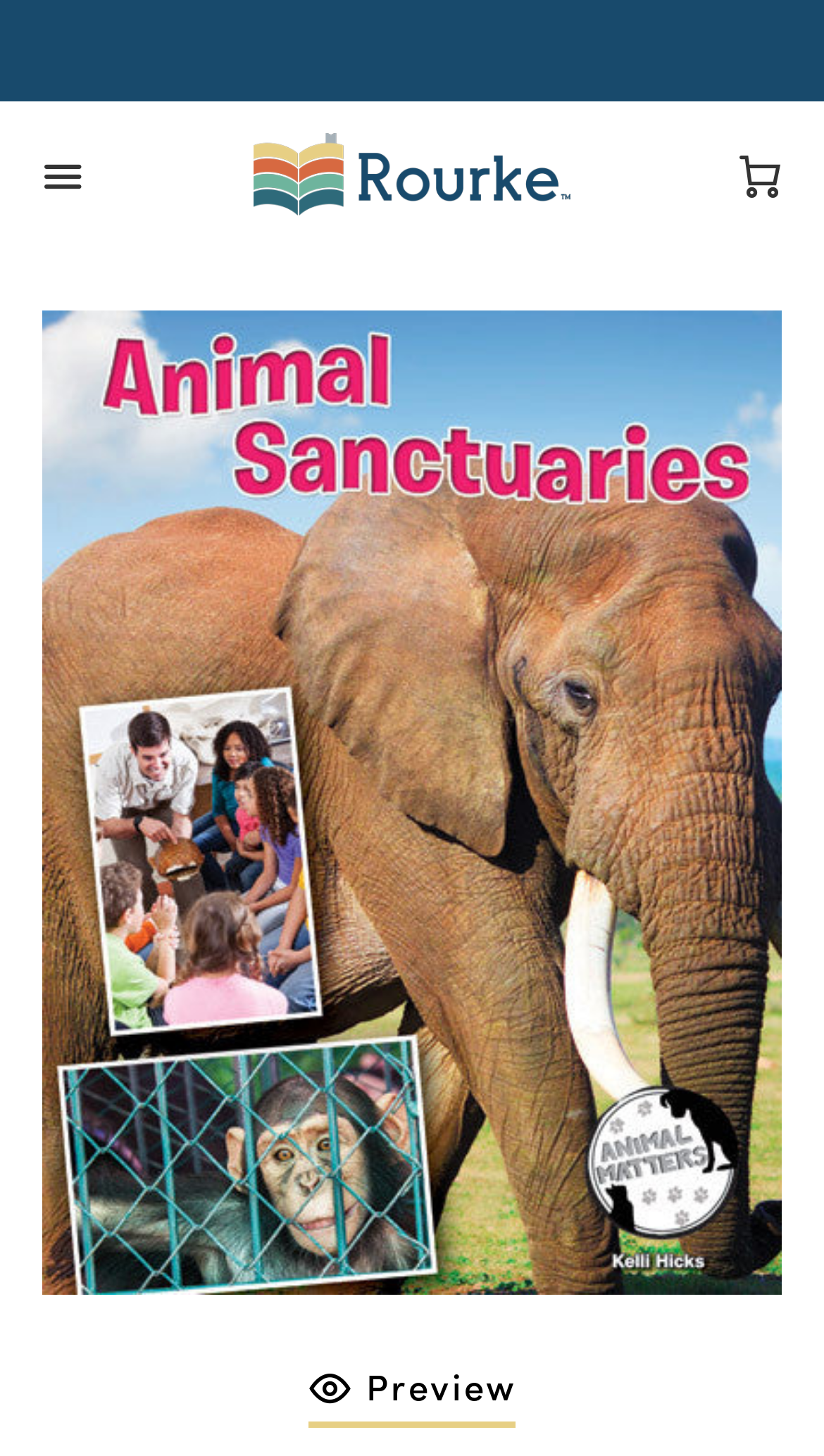Construct a comprehensive description capturing every detail on the webpage.

The webpage appears to be an eBook page about animal sanctuaries. At the top left corner, there is a layout table that spans almost the entire width of the page. Within this table, there is a button labeled "Menu" on the top left, which is not currently expanded. To the right of the "Menu" button, there is a link to "Rourke" accompanied by an image with the same name. 

On the top right corner, there is another link that controls a "CartDrawer" but it is not currently expanded. Below the top navigation section, there is a large image that takes up most of the page's width, titled "2015 - Animal Sanctuaries (eBook)". 

At the bottom of the page, there is a link with a preview icon, labeled "Preview", situated roughly at the center of the page's width. The meta description suggests that the eBook is about animal sanctuaries, where rescued animals are reintroduced into their natural-world setting.